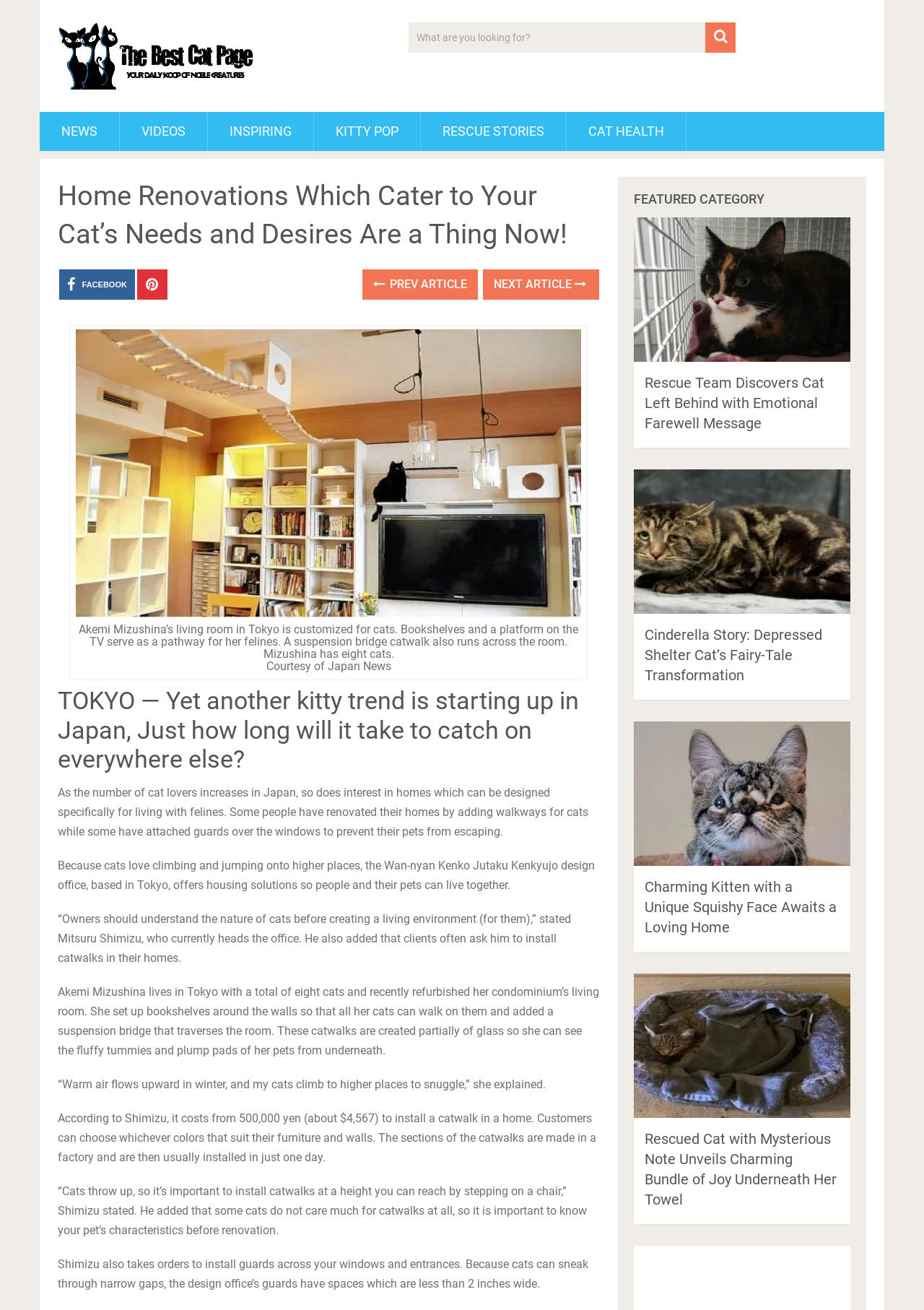Please identify the bounding box coordinates of the area I need to click to accomplish the following instruction: "Go to NEWS page".

[0.043, 0.085, 0.129, 0.115]